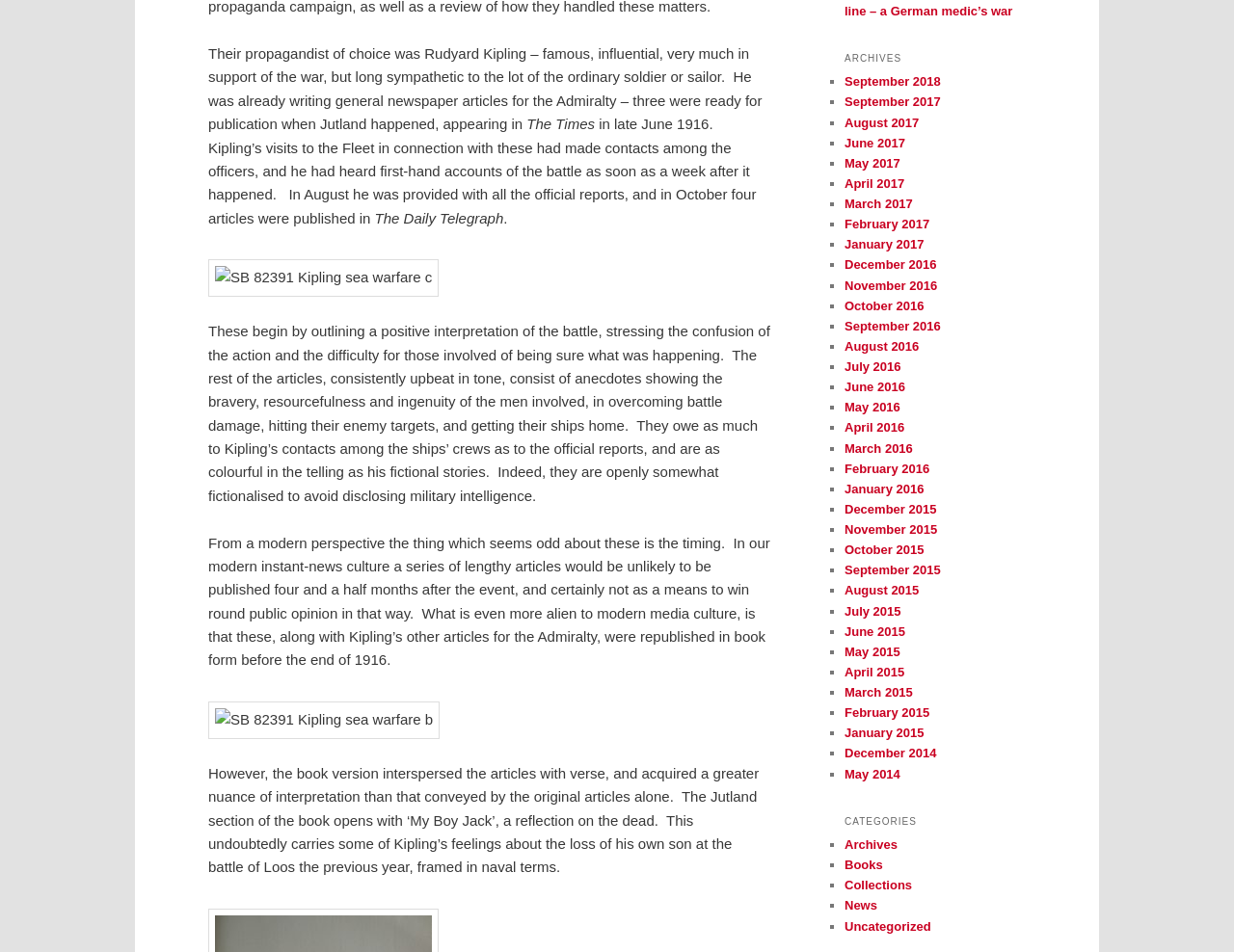Ascertain the bounding box coordinates for the UI element detailed here: "November 2016". The coordinates should be provided as [left, top, right, bottom] with each value being a float between 0 and 1.

[0.684, 0.292, 0.759, 0.307]